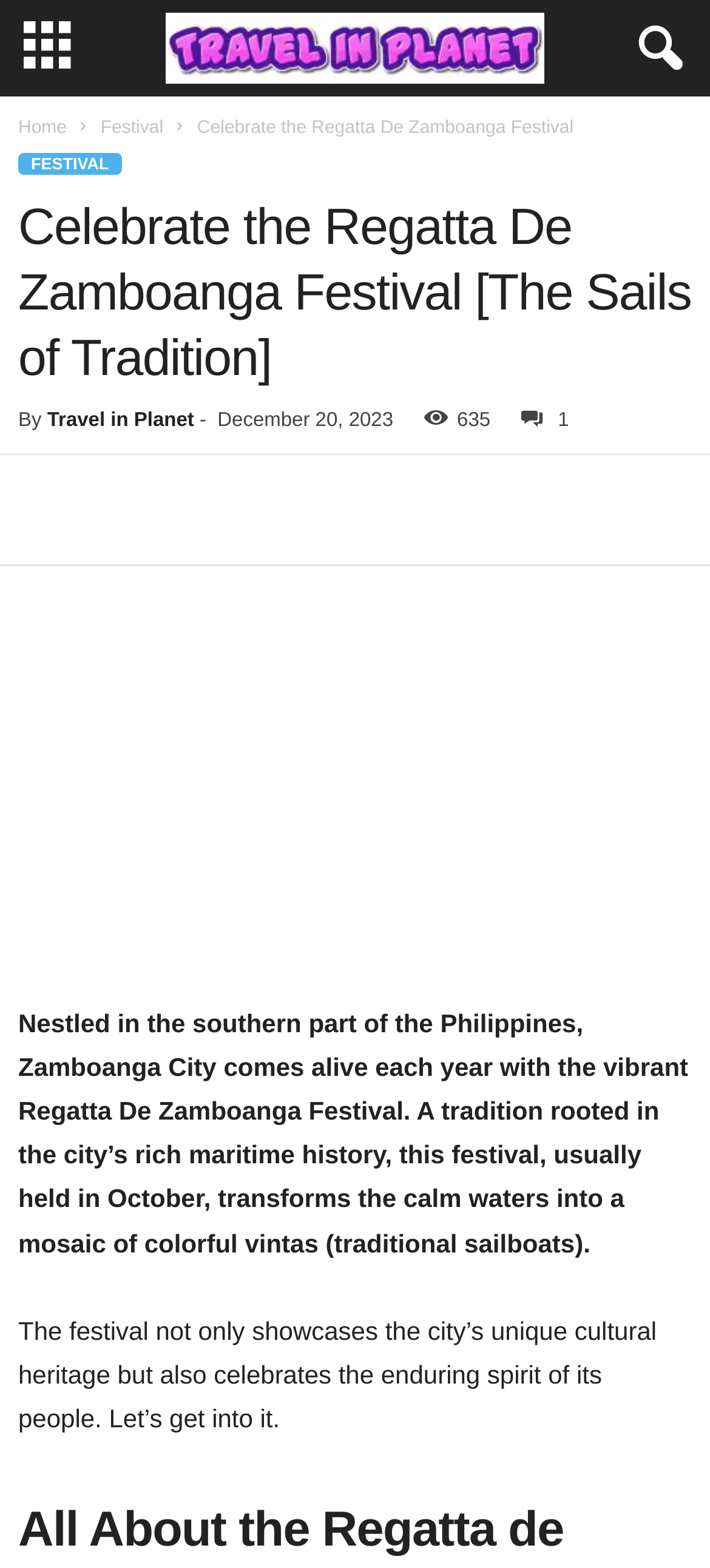Provide the bounding box coordinates of the HTML element described as: "Travel in Planet". The bounding box coordinates should be four float numbers between 0 and 1, i.e., [left, top, right, bottom].

[0.066, 0.261, 0.273, 0.275]